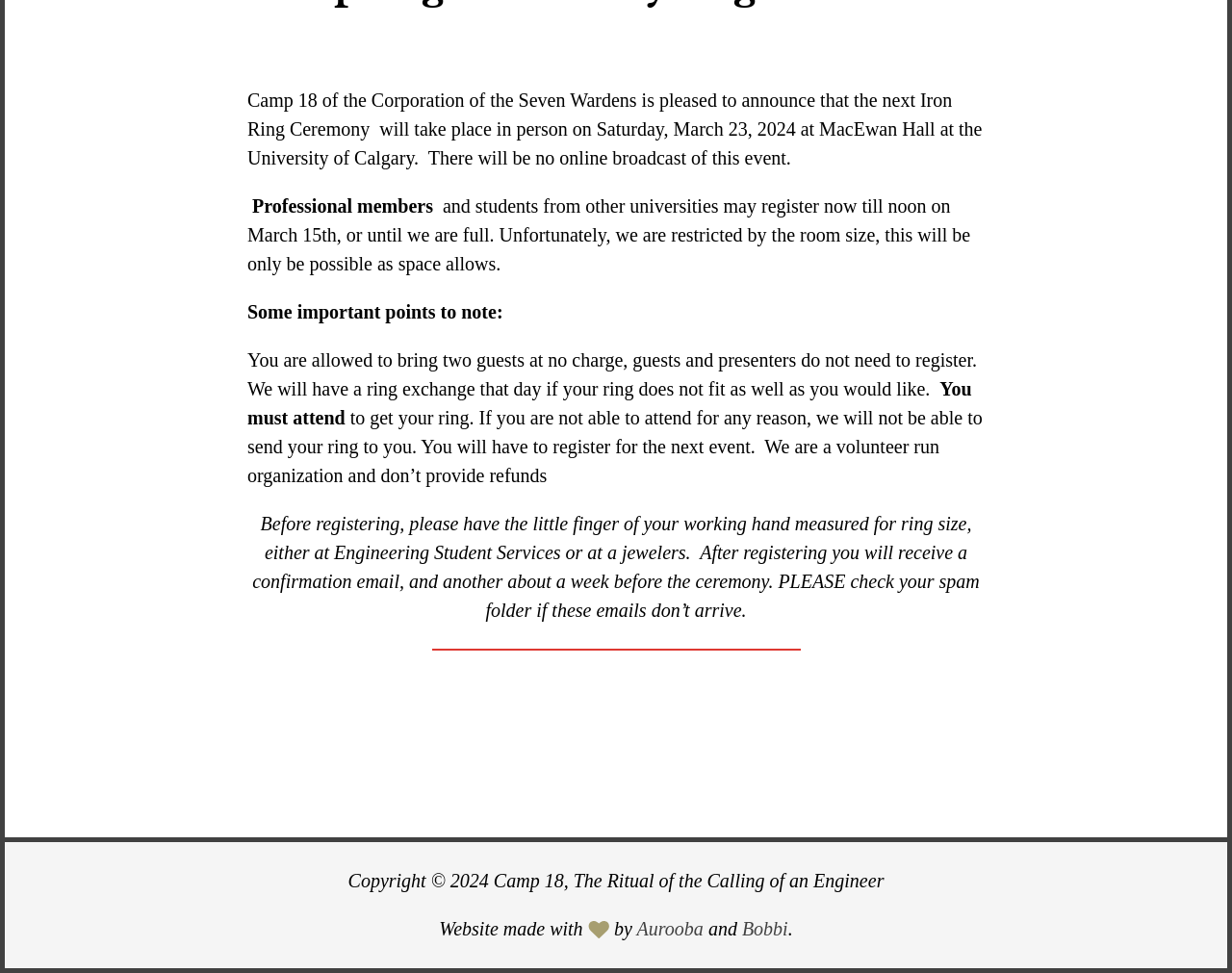Extract the bounding box coordinates for the UI element described as: "Bobbi".

[0.602, 0.944, 0.64, 0.966]